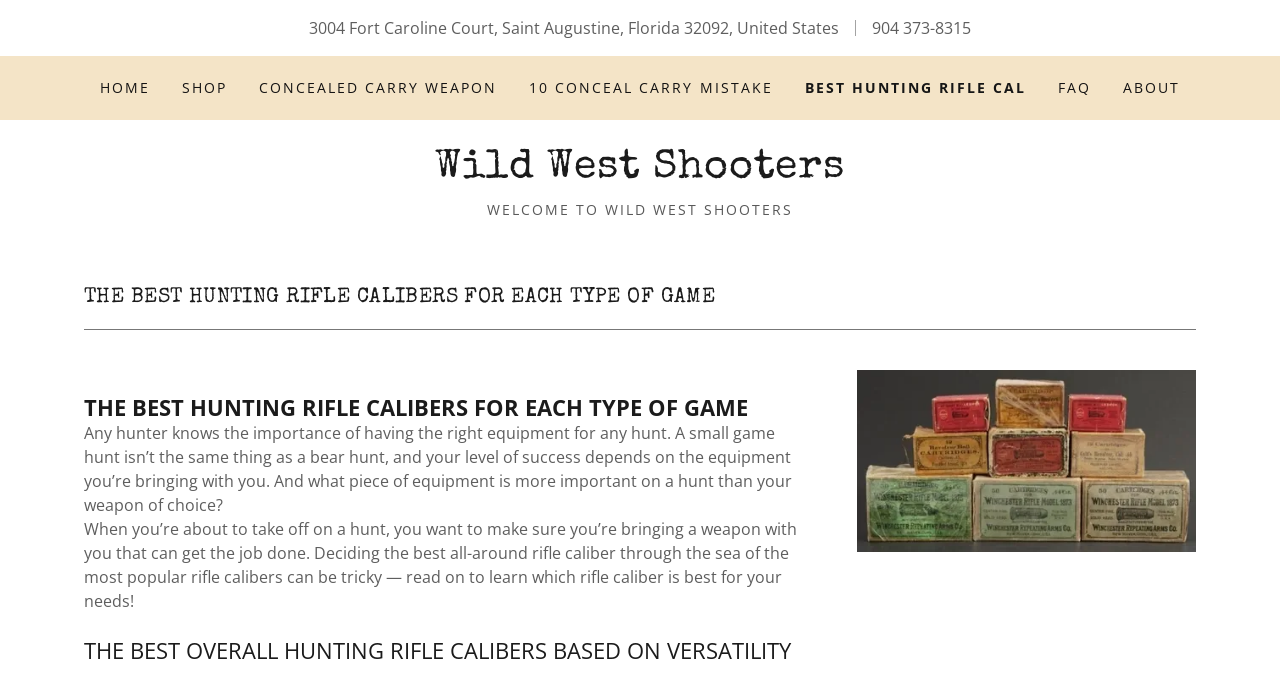Show the bounding box coordinates of the region that should be clicked to follow the instruction: "Click on the 'SHOP' link."

[0.138, 0.102, 0.182, 0.154]